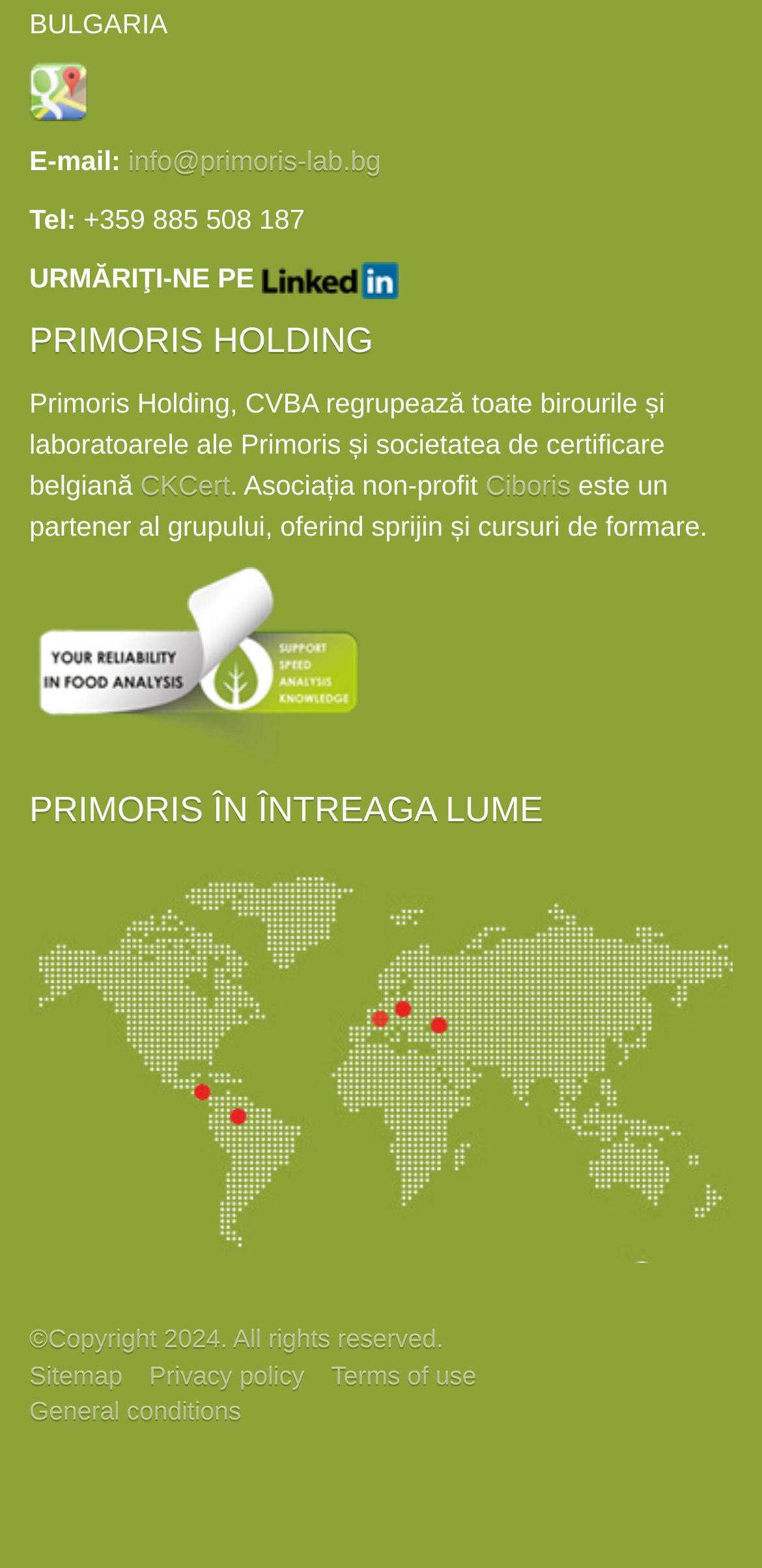Bounding box coordinates should be provided in the format (top-left x, top-left y, bottom-right x, bottom-right y) with all values between 0 and 1. Identify the bounding box for this UI element: Today

None